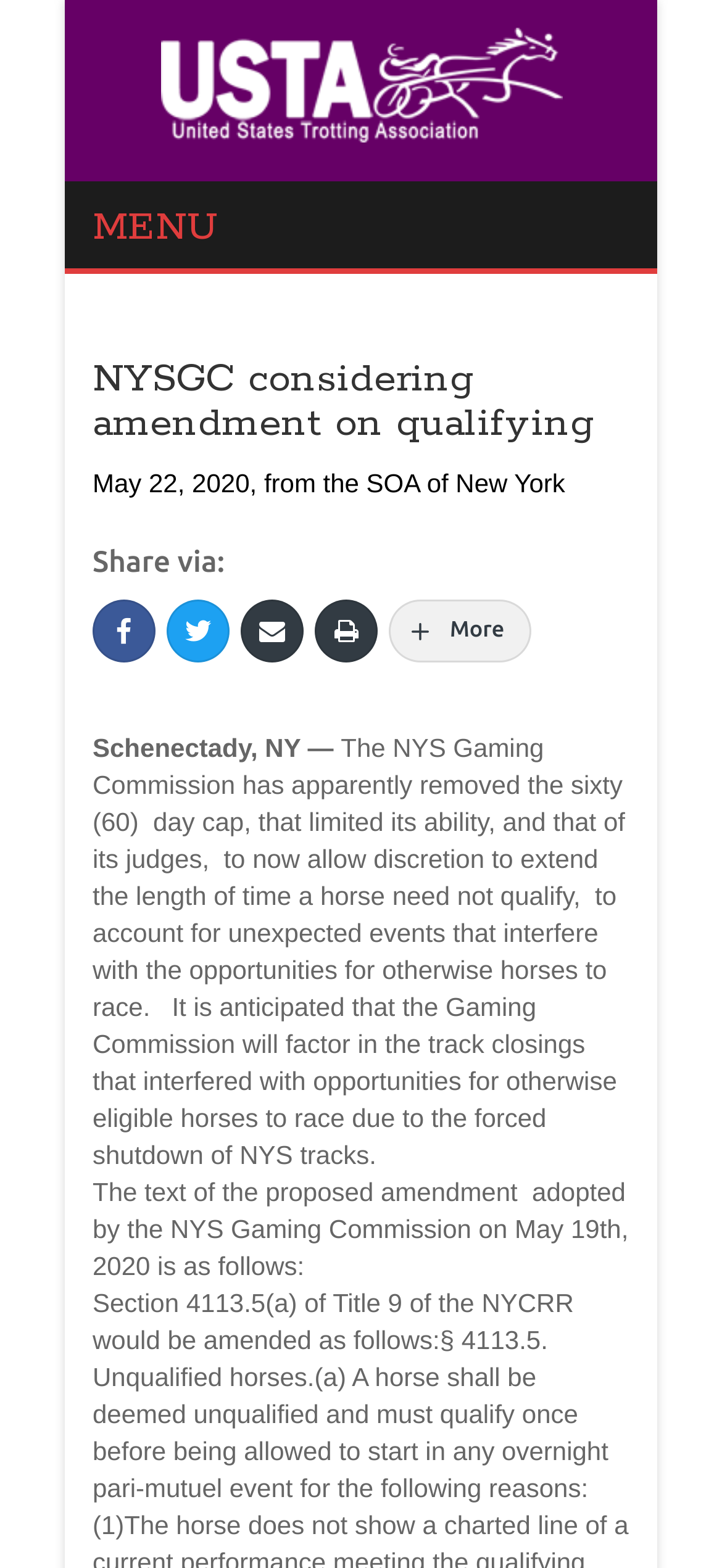Articulate a detailed summary of the webpage's content and design.

The webpage is about a news article from U.S. Trotting News, with the title "NYSGC considering amendment on qualifying". At the top left, there is a logo of U.S. Trotting News, which is an image with a link. Next to the logo, there is a "MENU" button. 

Below the logo, the title of the article is displayed in a large font, followed by the date "May 22, 2020," and a link "from the SOA of New York". 

On the same line as the date, there is a "Share via:" text, accompanied by four social media links, represented by icons. 

The main content of the article starts below, with a brief introduction in Schenectady, NY, followed by a long paragraph explaining the amendment proposed by the NYS Gaming Commission. The paragraph discusses the removal of the 60-day cap and the discretion to extend the length of time a horse need not qualify, considering unexpected events that interfere with the opportunities for otherwise eligible horses to race. 

Finally, there is a sentence introducing the text of the proposed amendment adopted by the NYS Gaming Commission on May 19th, 2020.